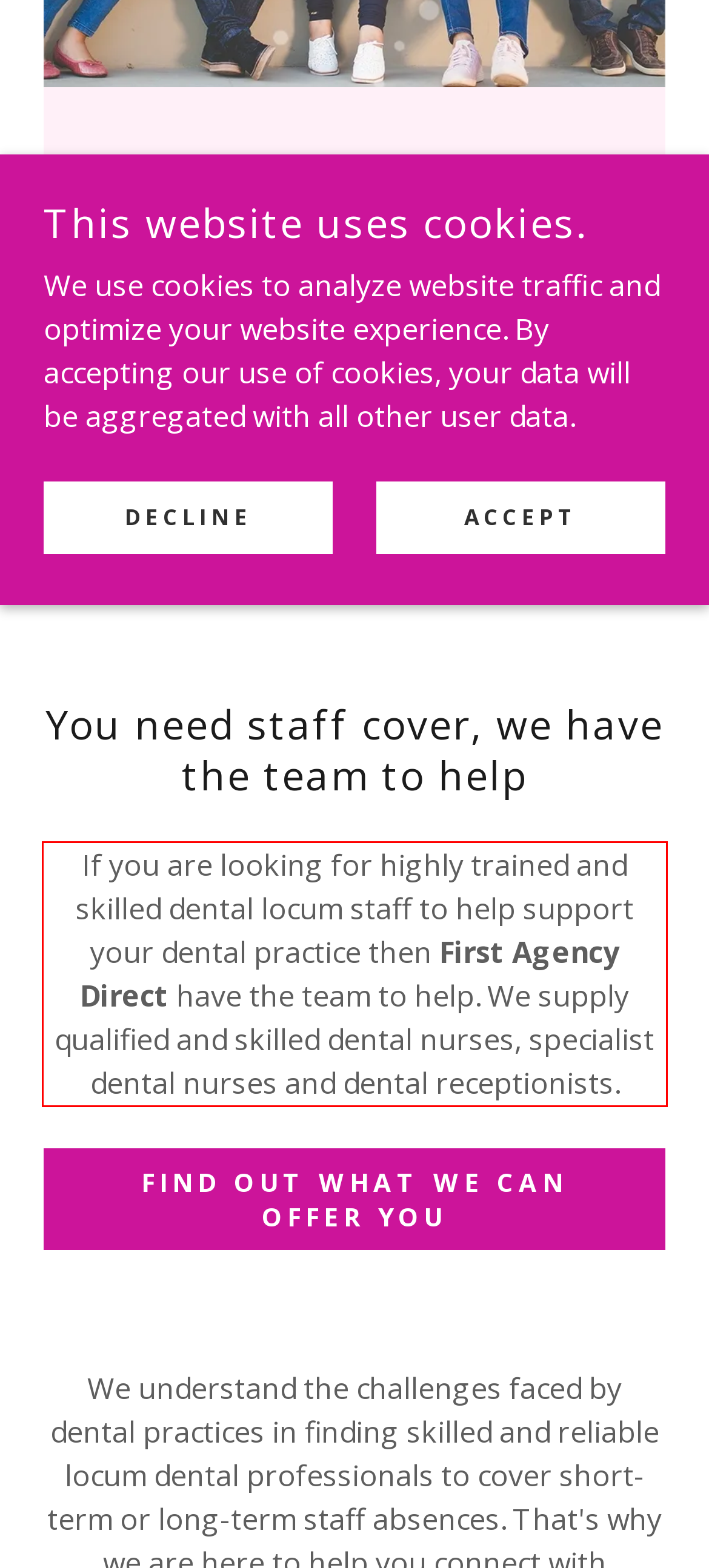Your task is to recognize and extract the text content from the UI element enclosed in the red bounding box on the webpage screenshot.

If you are looking for highly trained and skilled dental locum staff to help support your dental practice then First Agency Direct have the team to help. We supply qualified and skilled dental nurses, specialist dental nurses and dental receptionists.